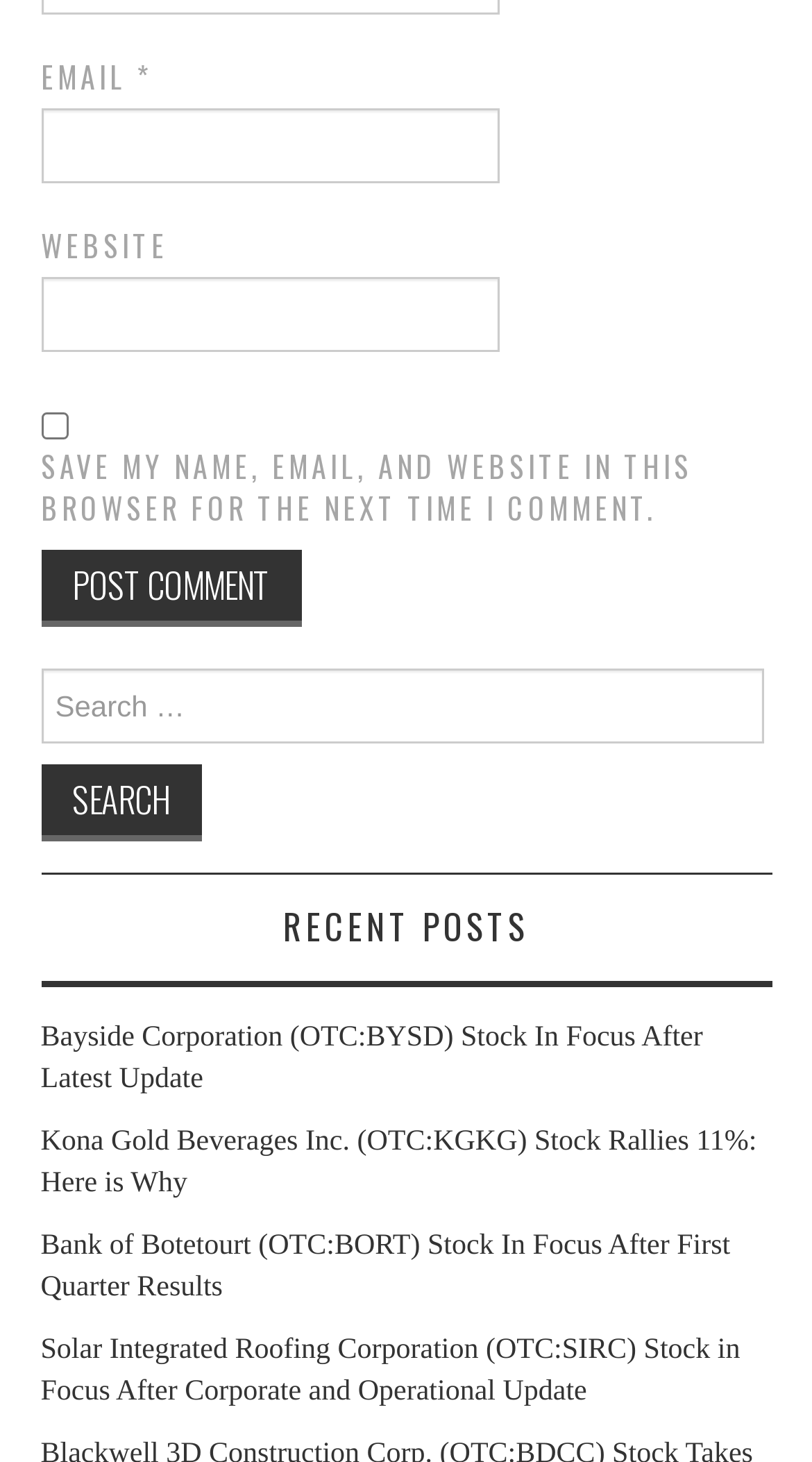Find the bounding box coordinates of the element you need to click on to perform this action: 'Check the save option'. The coordinates should be represented by four float values between 0 and 1, in the format [left, top, right, bottom].

[0.05, 0.281, 0.083, 0.3]